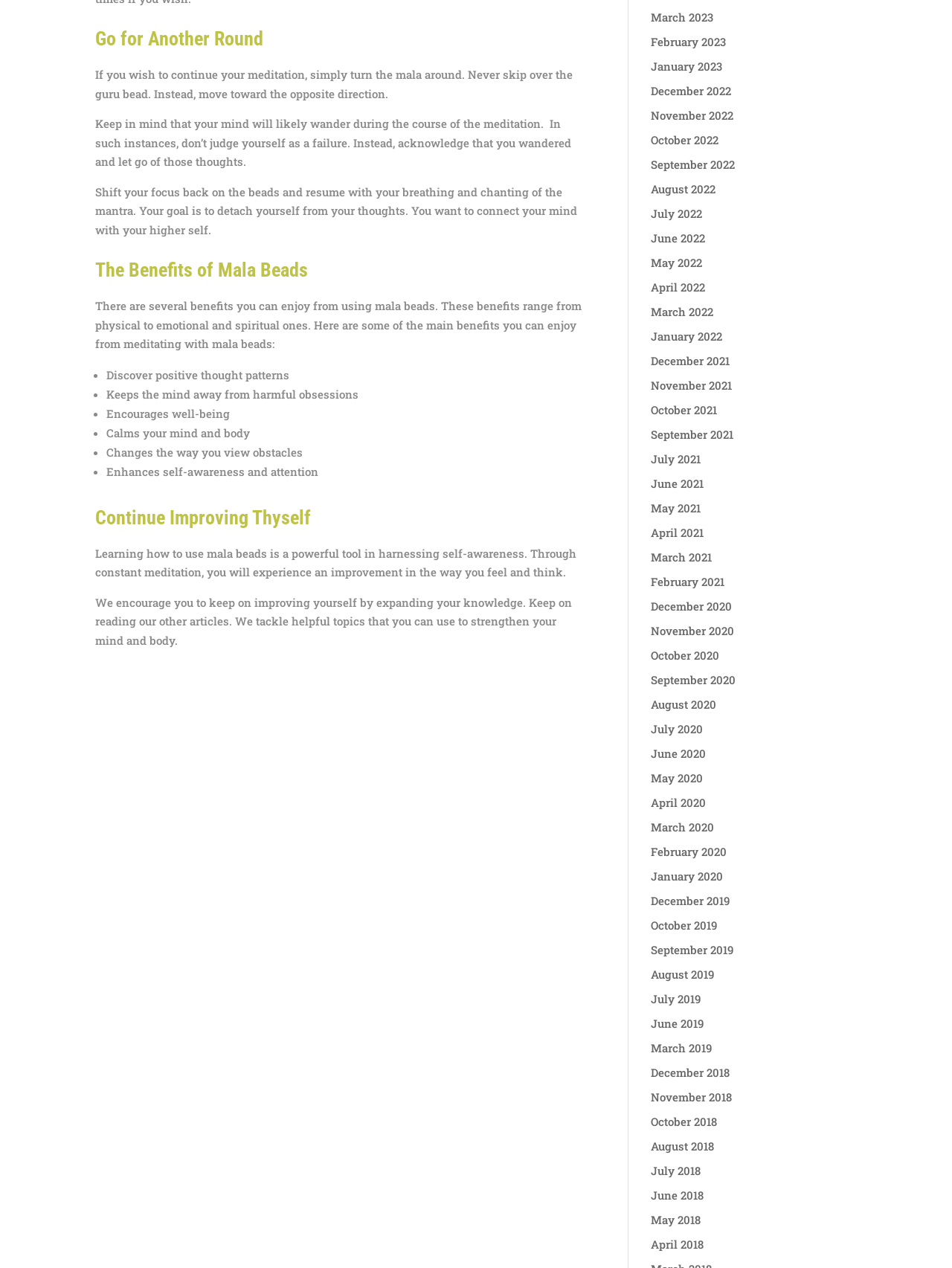Could you find the bounding box coordinates of the clickable area to complete this instruction: "Click on 'February 2021'"?

[0.683, 0.453, 0.761, 0.464]